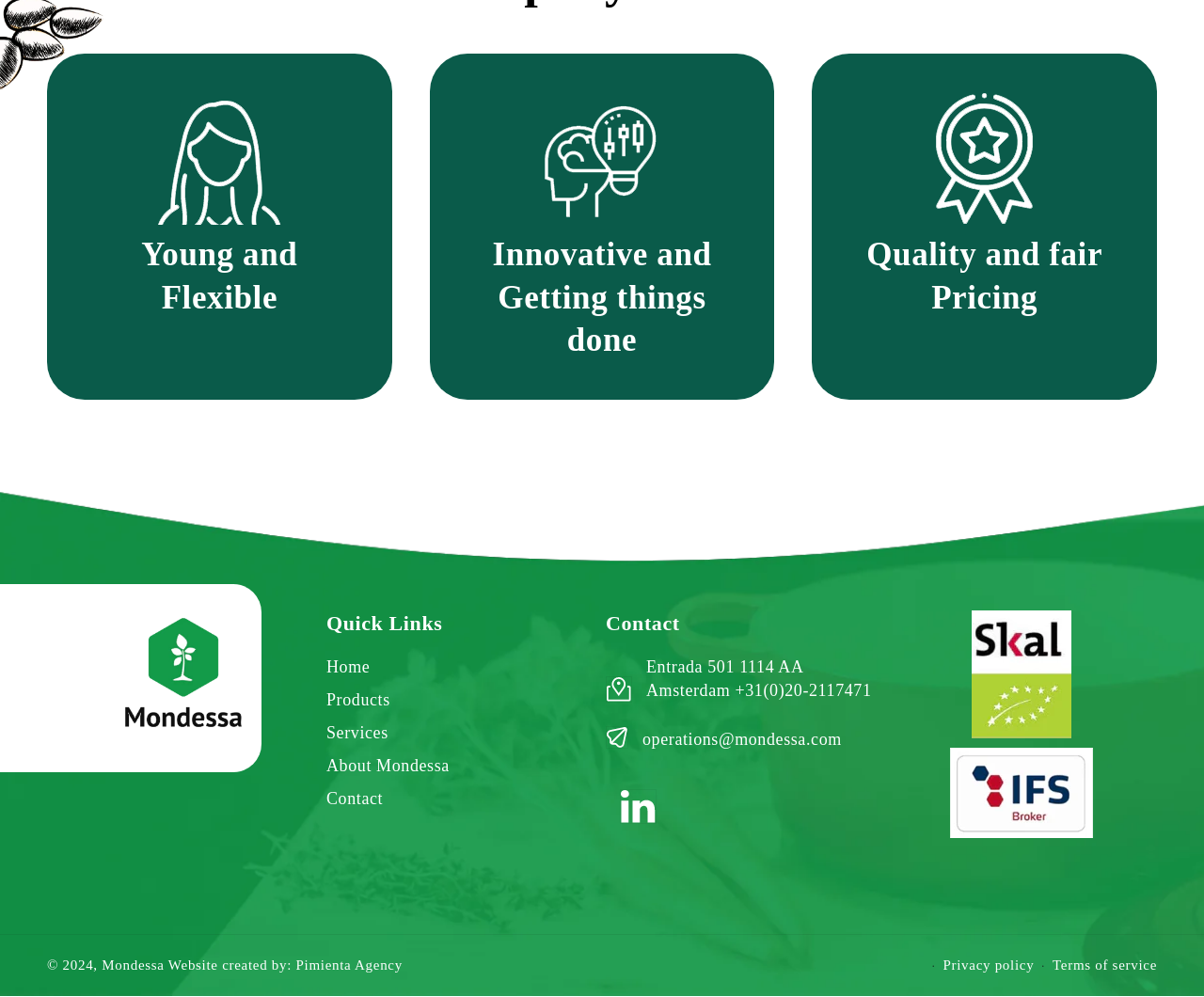Determine the coordinates of the bounding box for the clickable area needed to execute this instruction: "Read about Terms of service".

[0.874, 0.957, 0.961, 0.981]